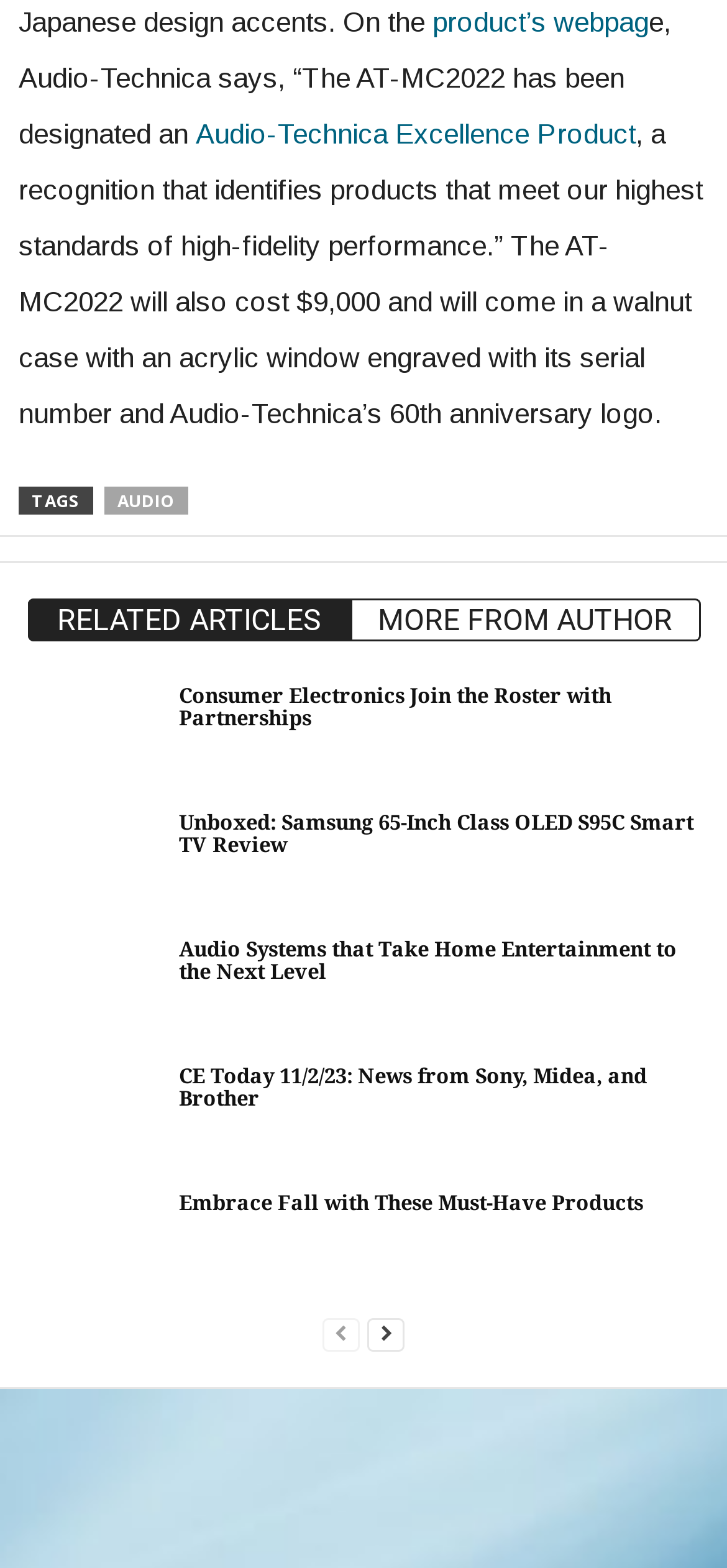Extract the bounding box coordinates of the UI element described: "aria-label="prev-page"". Provide the coordinates in the format [left, top, right, bottom] with values ranging from 0 to 1.

[0.444, 0.837, 0.495, 0.862]